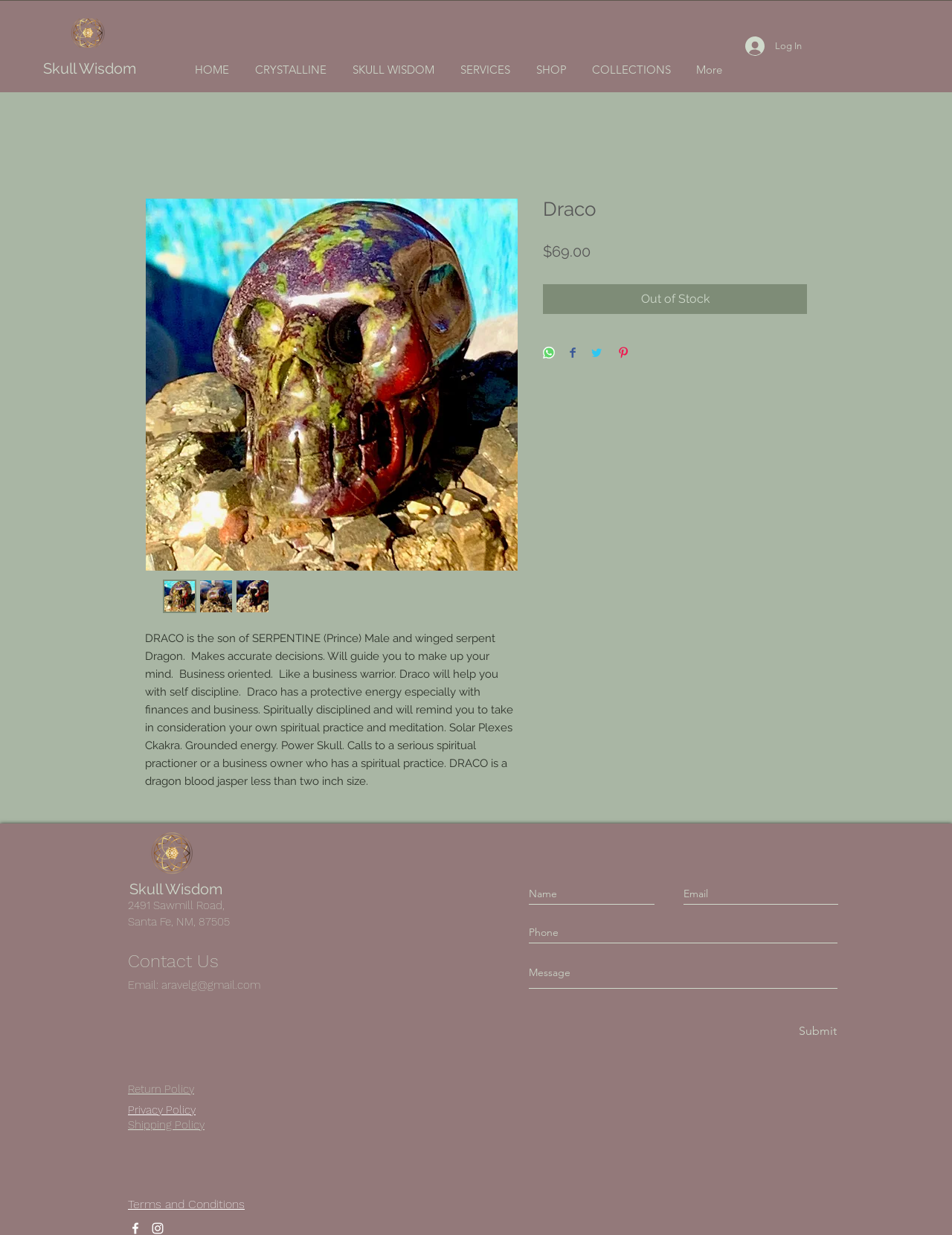How can someone contact the website owner? Based on the image, give a response in one word or a short phrase.

Email or Phone